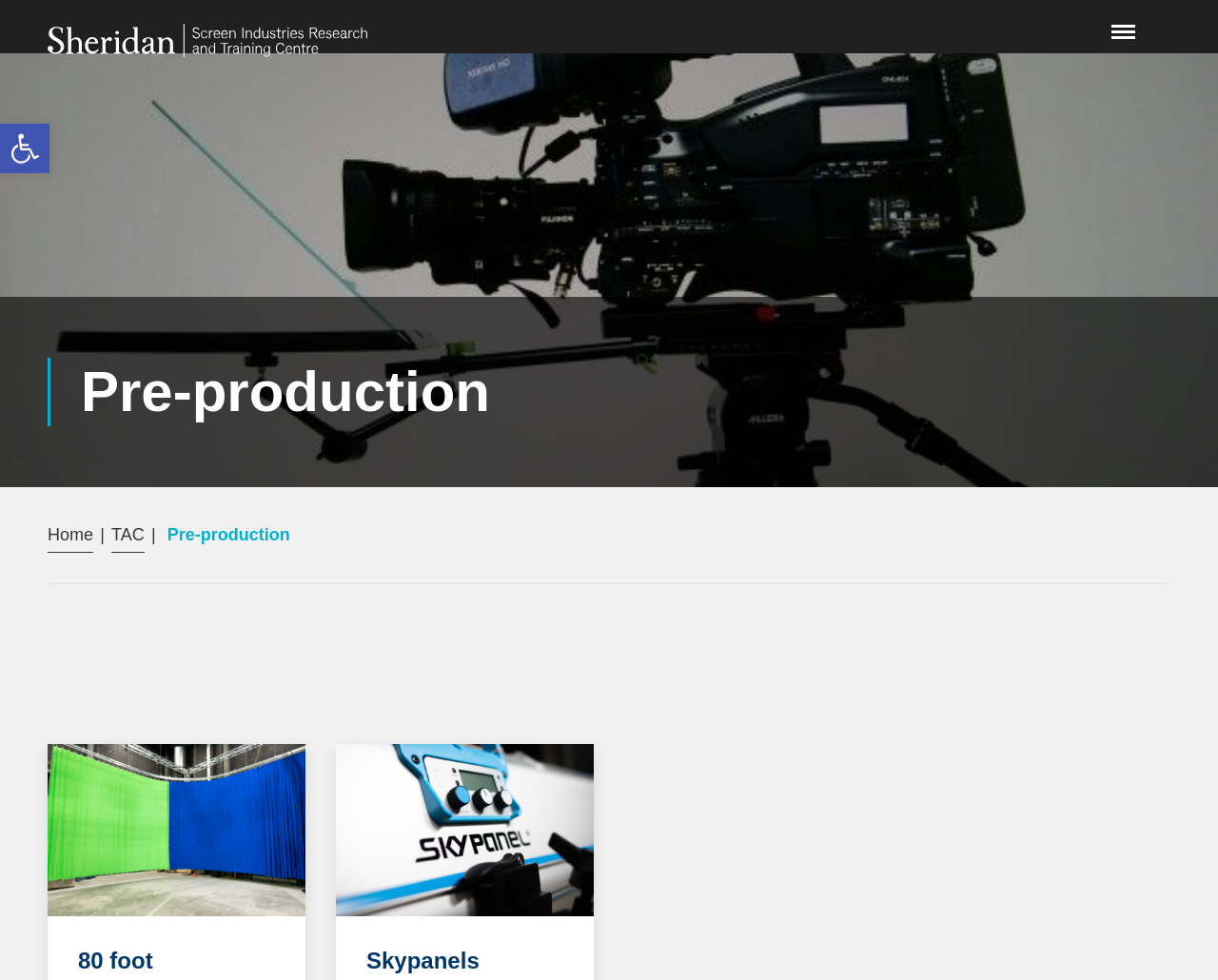How many navigation links are there?
Based on the image, provide a one-word or brief-phrase response.

7